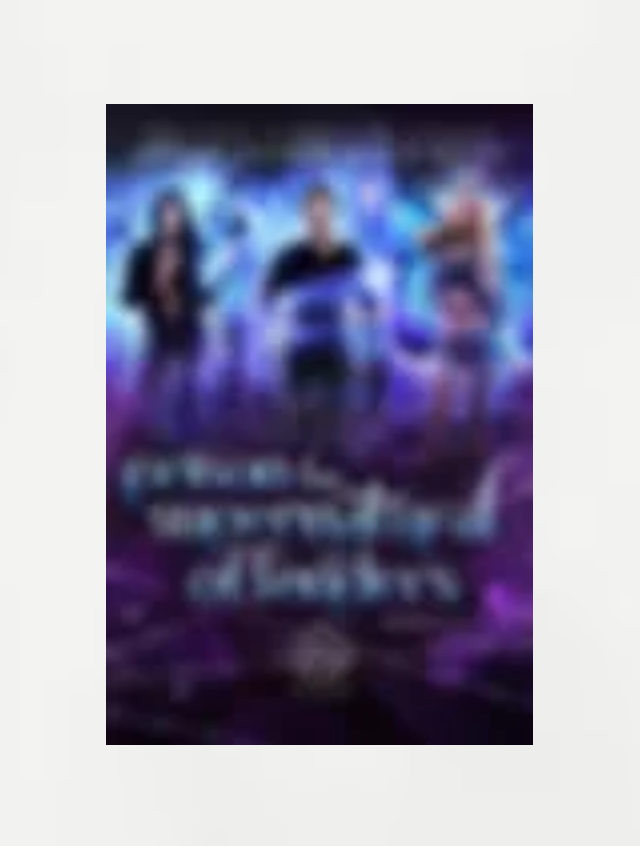Answer the question in one word or a short phrase:
What color hues dominate the background?

Blue